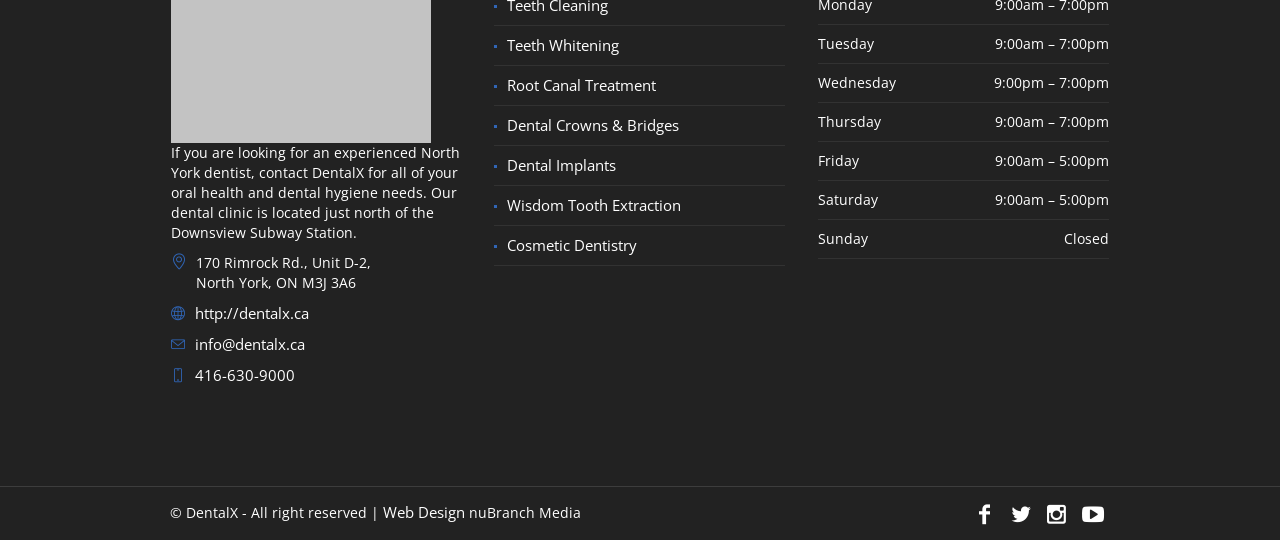Locate the bounding box coordinates for the element described below: "arXiv". The coordinates must be four float values between 0 and 1, formatted as [left, top, right, bottom].

None